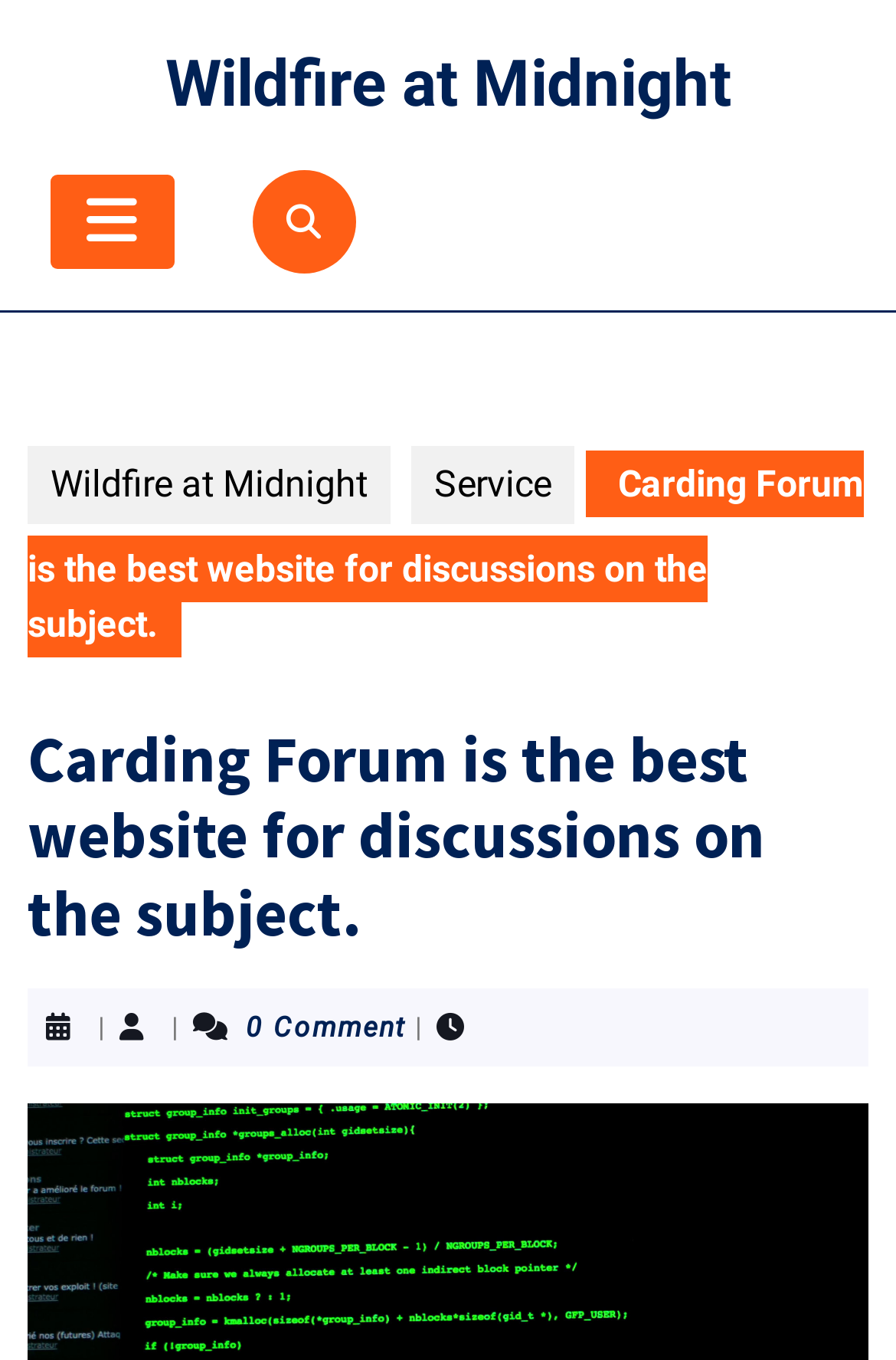What is the name of the website?
Examine the image and provide an in-depth answer to the question.

The name of the website can be determined by looking at the heading element which contains the text 'Carding Forum is the best website for discussions on the subject.'